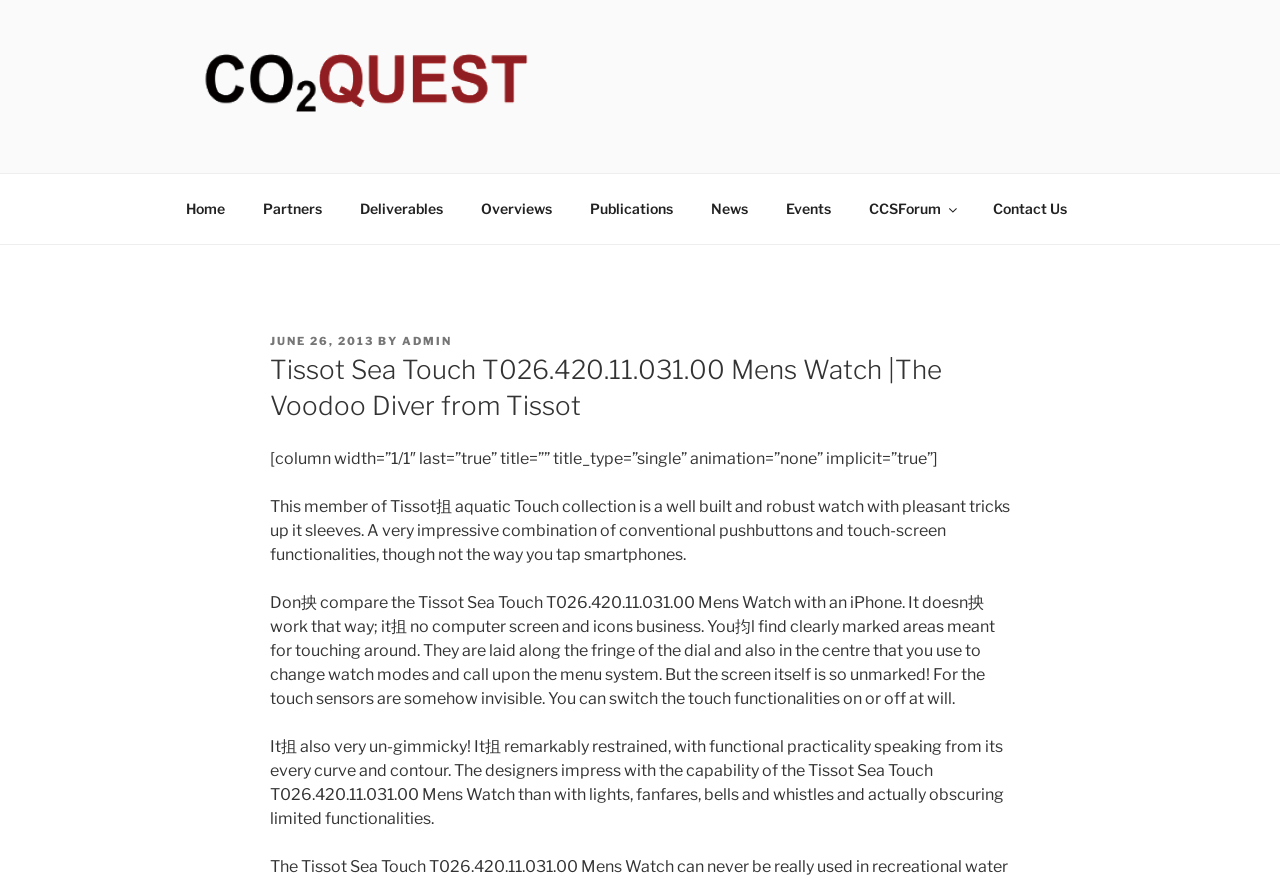Offer an extensive depiction of the webpage and its key elements.

The webpage is about the Tissot Sea Touch T026.420.11.031.00 Mens Watch, also known as The Voodoo Diver from Tissot – CO2 Quest. At the top, there is a navigation menu with links to various sections such as Home, Partners, Deliverables, Overviews, Publications, News, Events, CCSForum, and Contact Us. 

Below the navigation menu, there is a section with a heading that displays the title of the watch. This section also contains information about the watch, including a description of its features and functionalities. The text describes the watch as a well-built and robust timepiece with a combination of conventional pushbuttons and touch-screen functionalities. It also explains how the touch sensors work and how they can be turned on or off.

There are two links to "CO2 Quest" at the top, one with an accompanying image. The image is positioned slightly above the second link. The overall layout of the webpage is organized, with clear headings and concise text that provides detailed information about the watch.